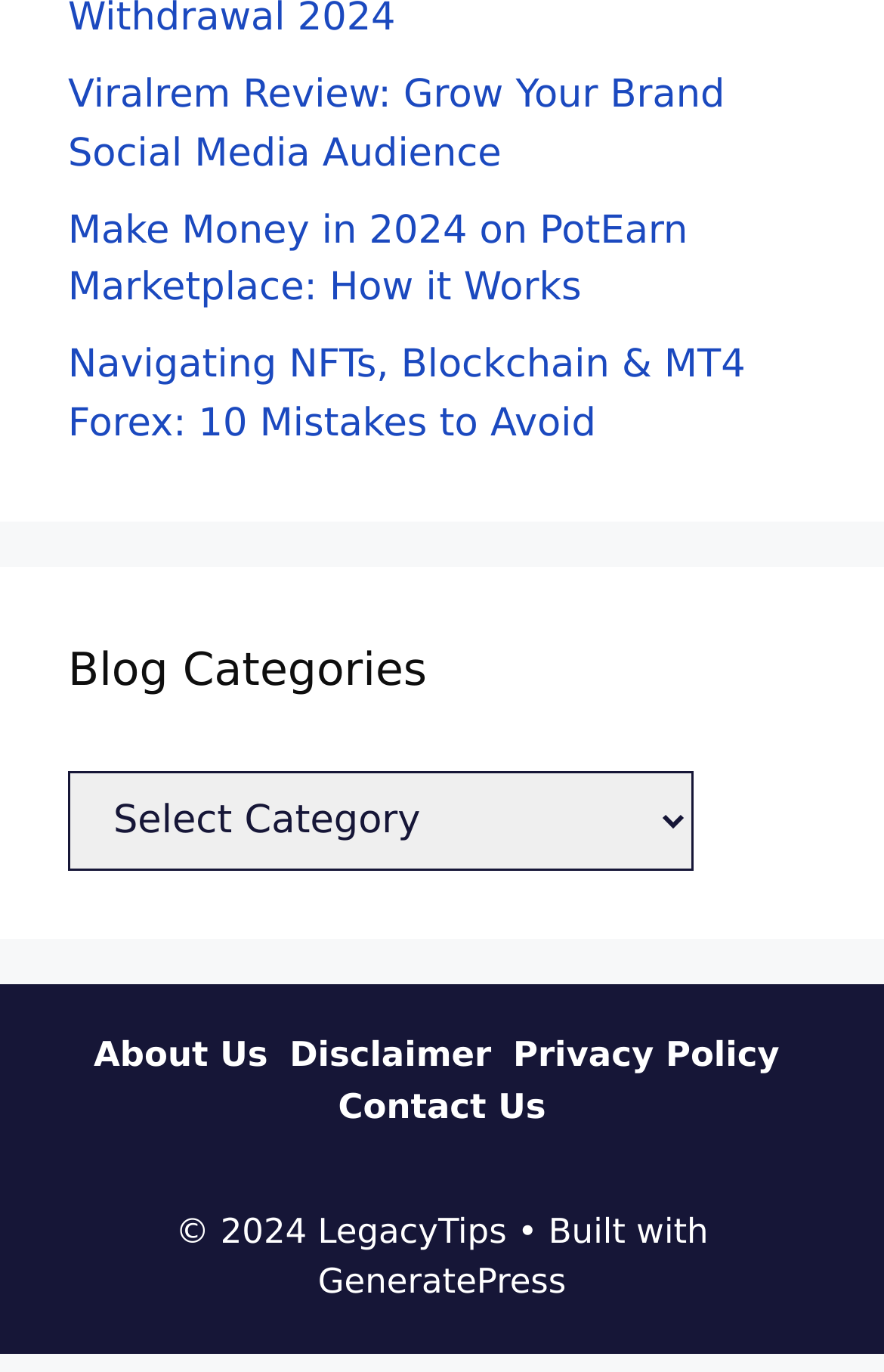What are the main sections of the website?
Could you answer the question with a detailed and thorough explanation?

I determined the main sections of the website by looking at the links at the bottom of the page, which include 'About Us', 'Disclaimer', 'Privacy Policy', and 'Contact Us', suggesting that these are the main sections of the website.